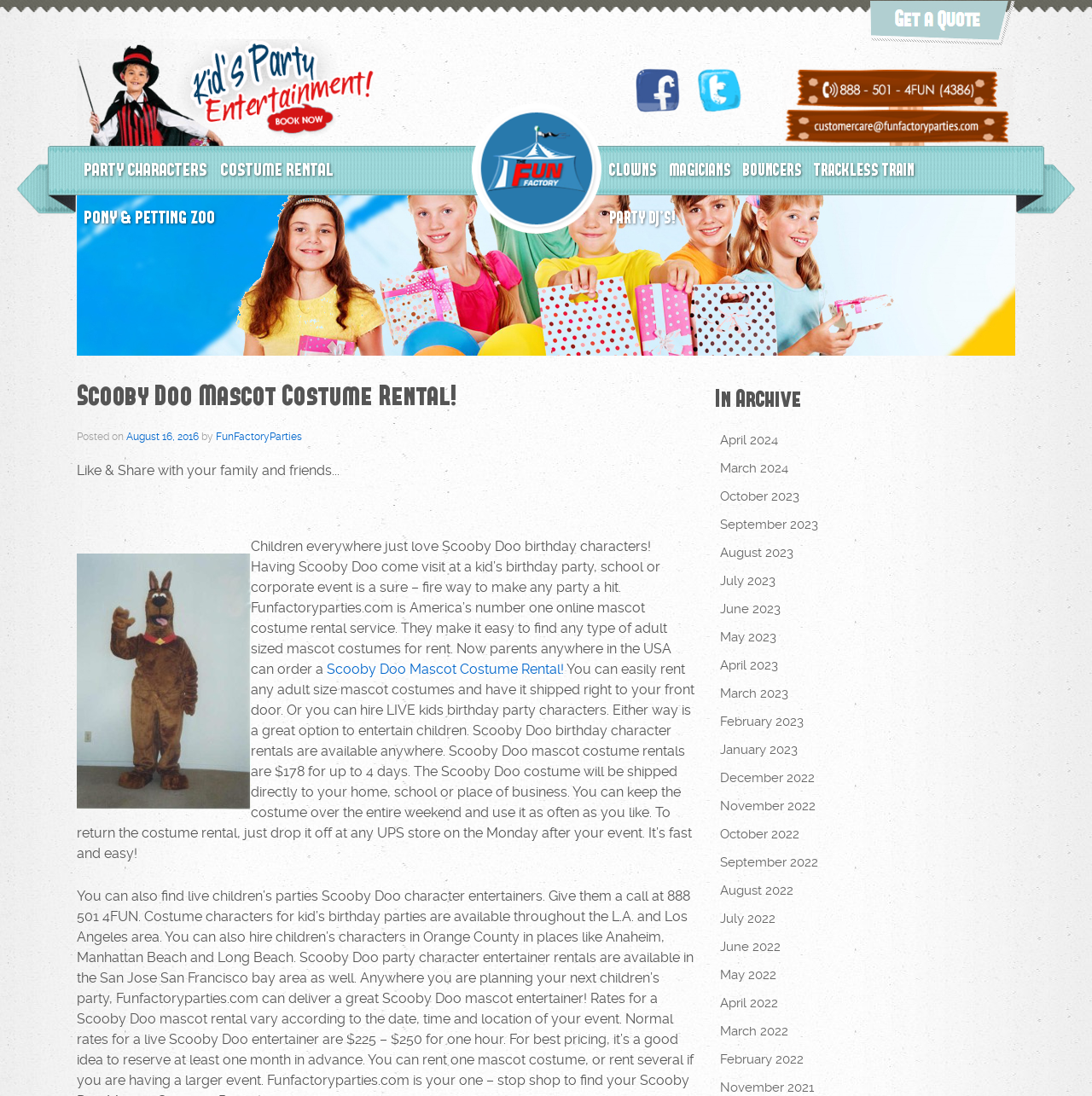Locate the bounding box coordinates of the area to click to fulfill this instruction: "View party characters". The bounding box should be presented as four float numbers between 0 and 1, in the order [left, top, right, bottom].

[0.07, 0.133, 0.196, 0.177]